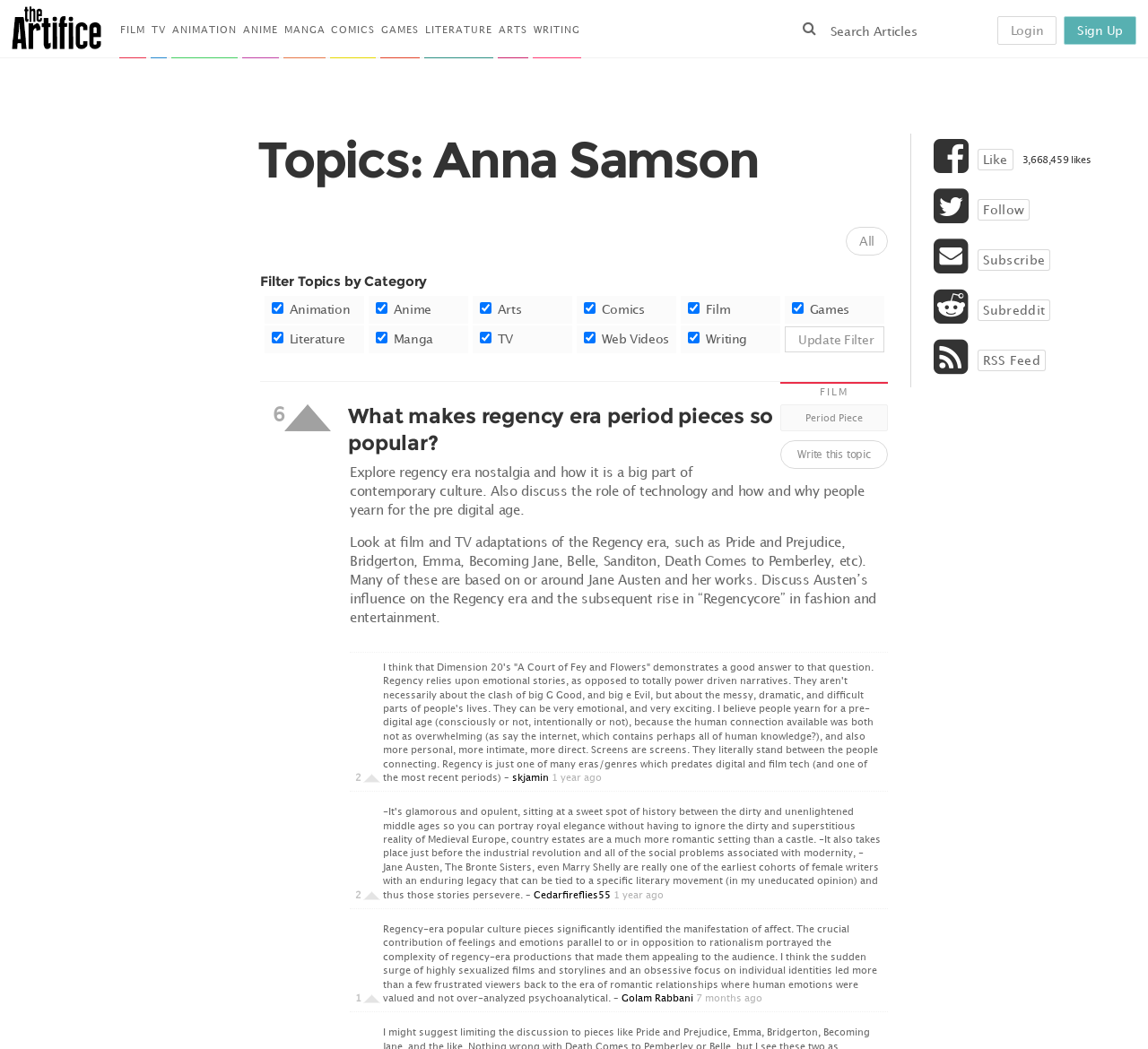Generate the title text from the webpage.

Topics: Anna Samson